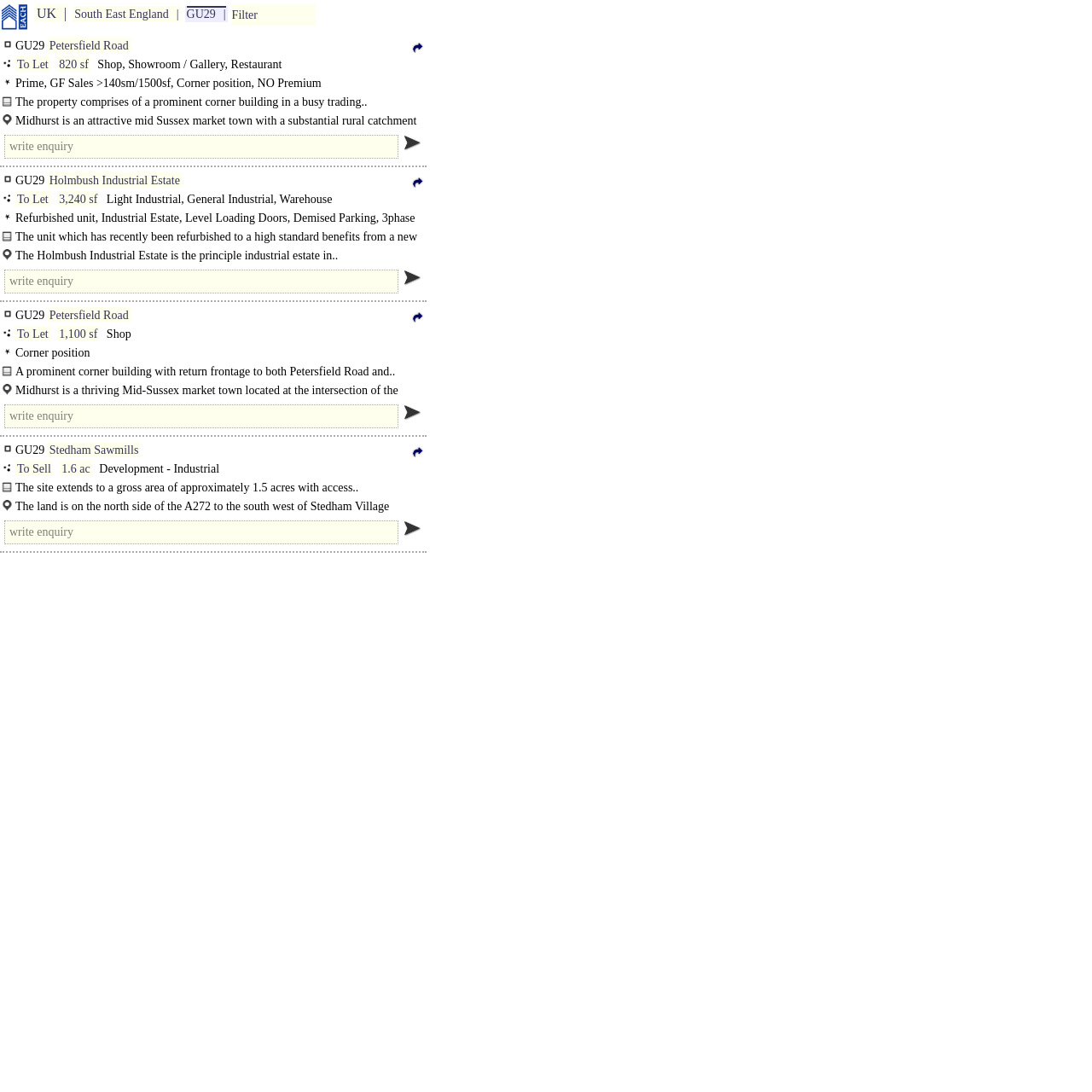Please identify the bounding box coordinates of the clickable element to fulfill the following instruction: "Explore properties to let". The coordinates should be four float numbers between 0 and 1, i.e., [left, top, right, bottom].

[0.014, 0.052, 0.046, 0.066]